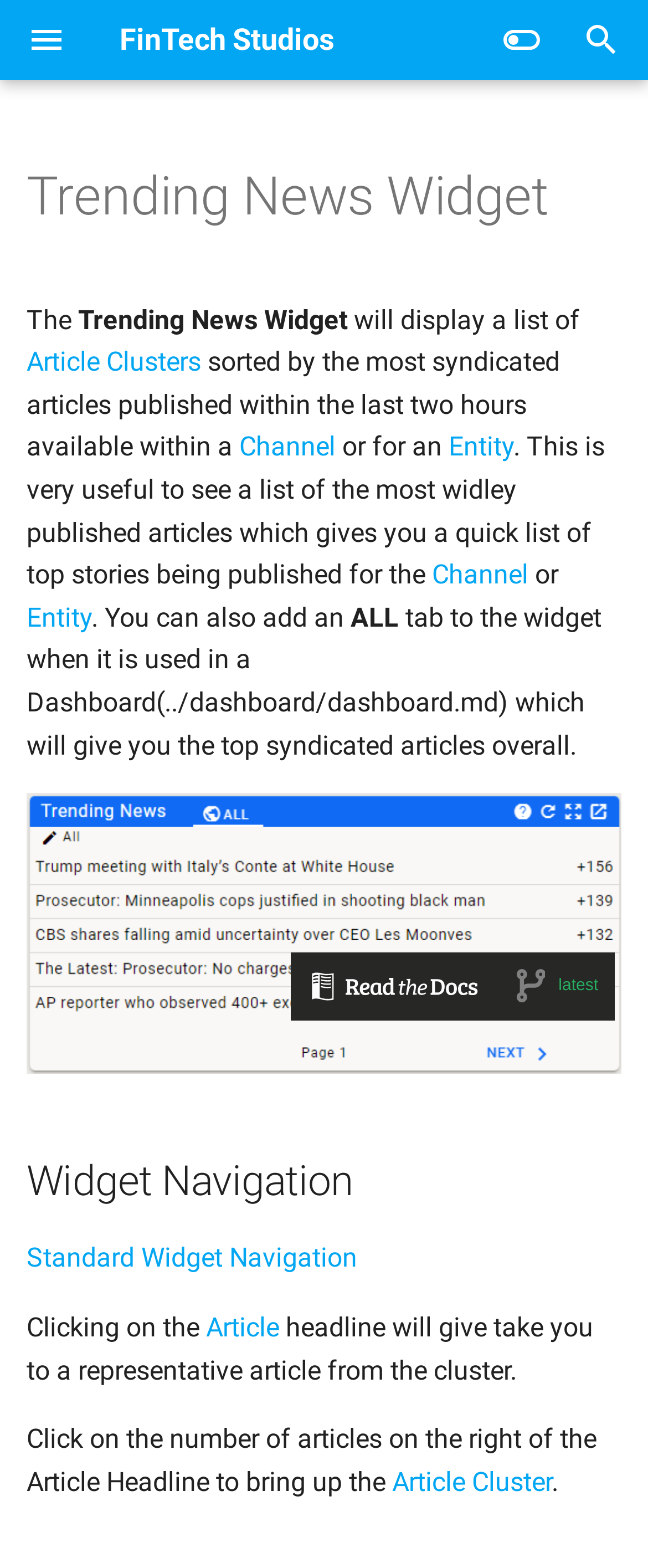Can you pinpoint the bounding box coordinates for the clickable element required for this instruction: "Switch to dark mode"? The coordinates should be four float numbers between 0 and 1, i.e., [left, top, right, bottom].

[0.754, 0.004, 0.856, 0.047]